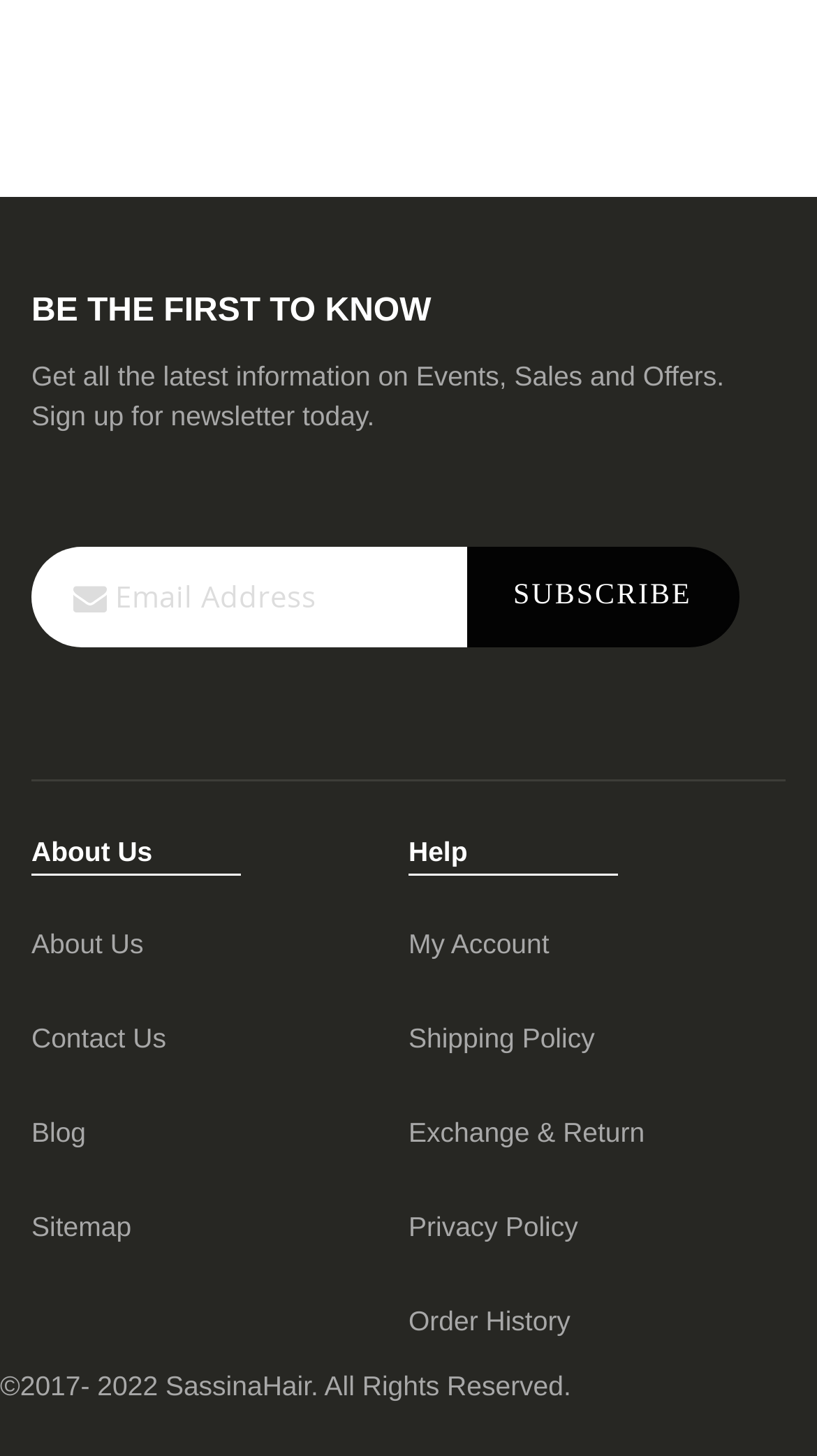Locate the bounding box for the described UI element: "Exchange & Return". Ensure the coordinates are four float numbers between 0 and 1, formatted as [left, top, right, bottom].

[0.5, 0.753, 0.962, 0.801]